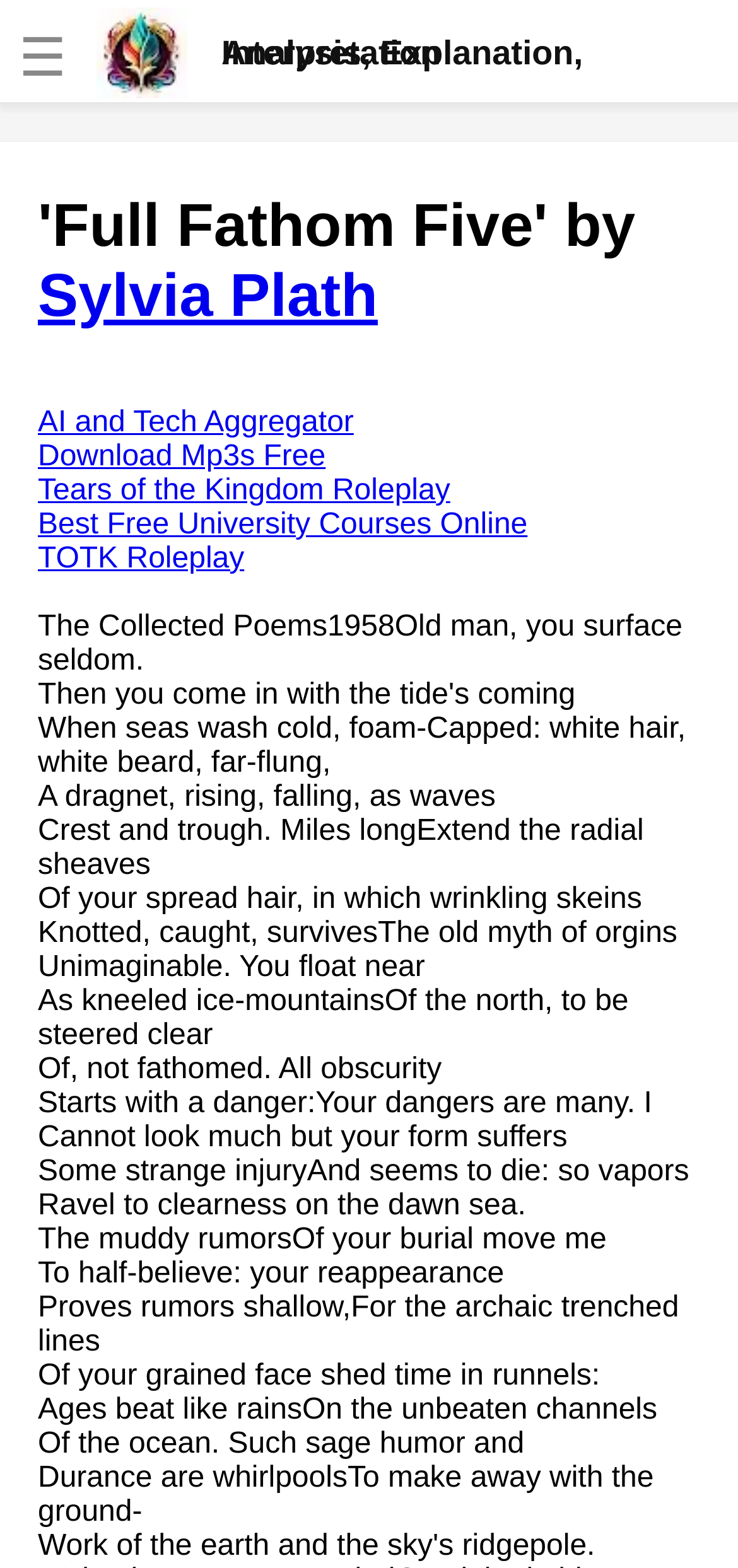Show the bounding box coordinates for the HTML element as described: "Tears of the Kingdom Roleplay".

[0.051, 0.303, 0.61, 0.323]